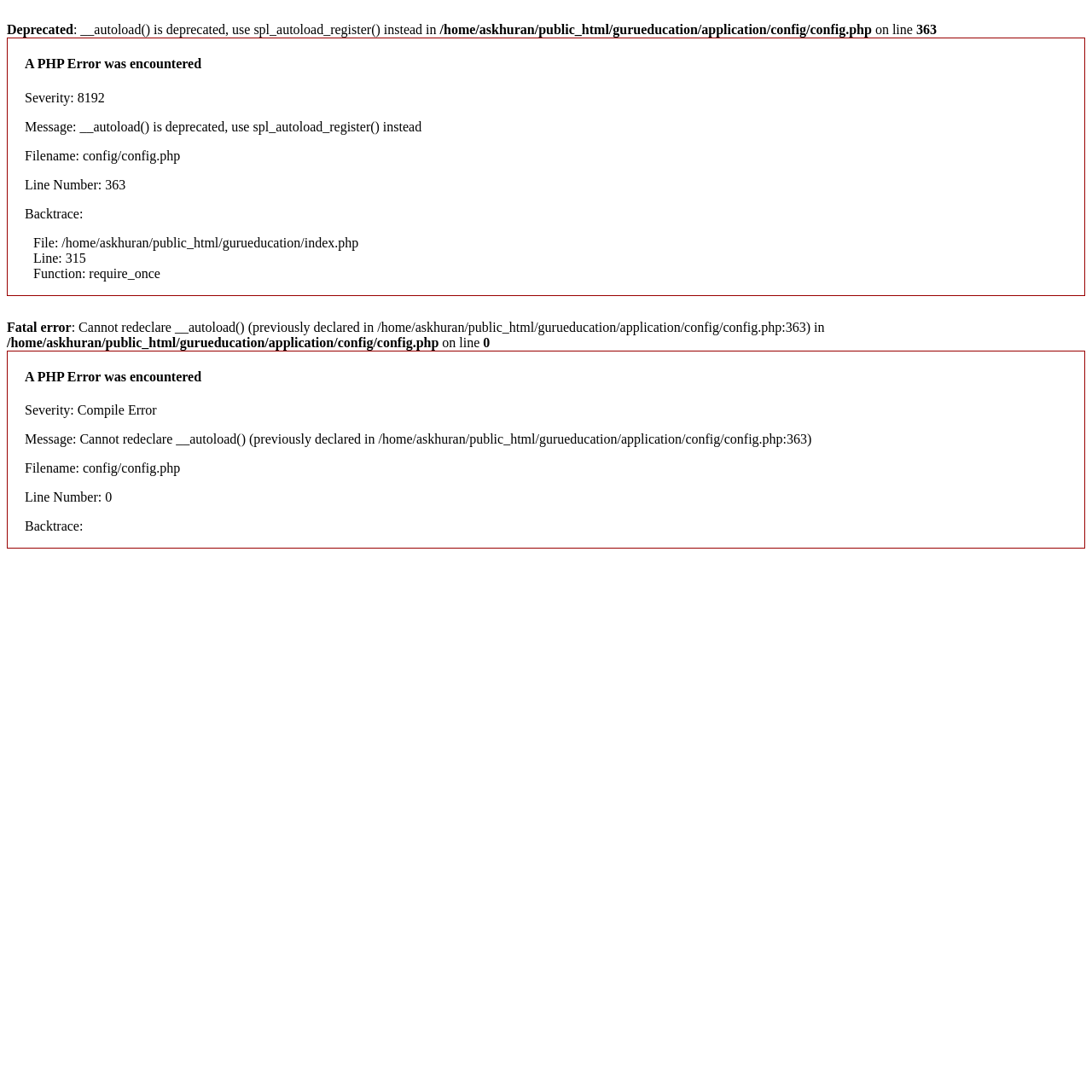Summarize the webpage comprehensively, mentioning all visible components.

This webpage appears to be an error page, displaying PHP errors. At the top, there is a heading "A PHP Error was encountered" in a prominent position. Below this heading, there are two sections of error messages.

The first section starts with the text "Deprecated" and explains that the __autoload() function is deprecated and should be replaced with spl_autoload_register(). This message is followed by the file path and line number where the error occurred. 

To the right of this message, there is another section of error details, including the severity, message, filename, and line number. The message explains that the __autoload() function is deprecated, and the filename and line number are provided.

Below these error messages, there is another heading "A PHP Error was encountered" followed by a fatal error message. This message explains that there is a cannot redeclare __autoload() error, and provides the file path and line number where the error occurred. 

To the right of this message, there is another section of error details, including the severity, message, filename, and line number. The message explains that the __autoload() function cannot be redeclared, and the filename and line number are provided.

Throughout the page, there are a total of 2 headings, 17 static text elements, and no images. The text elements are positioned in a hierarchical structure, with the headings at the top and the error messages and details below.